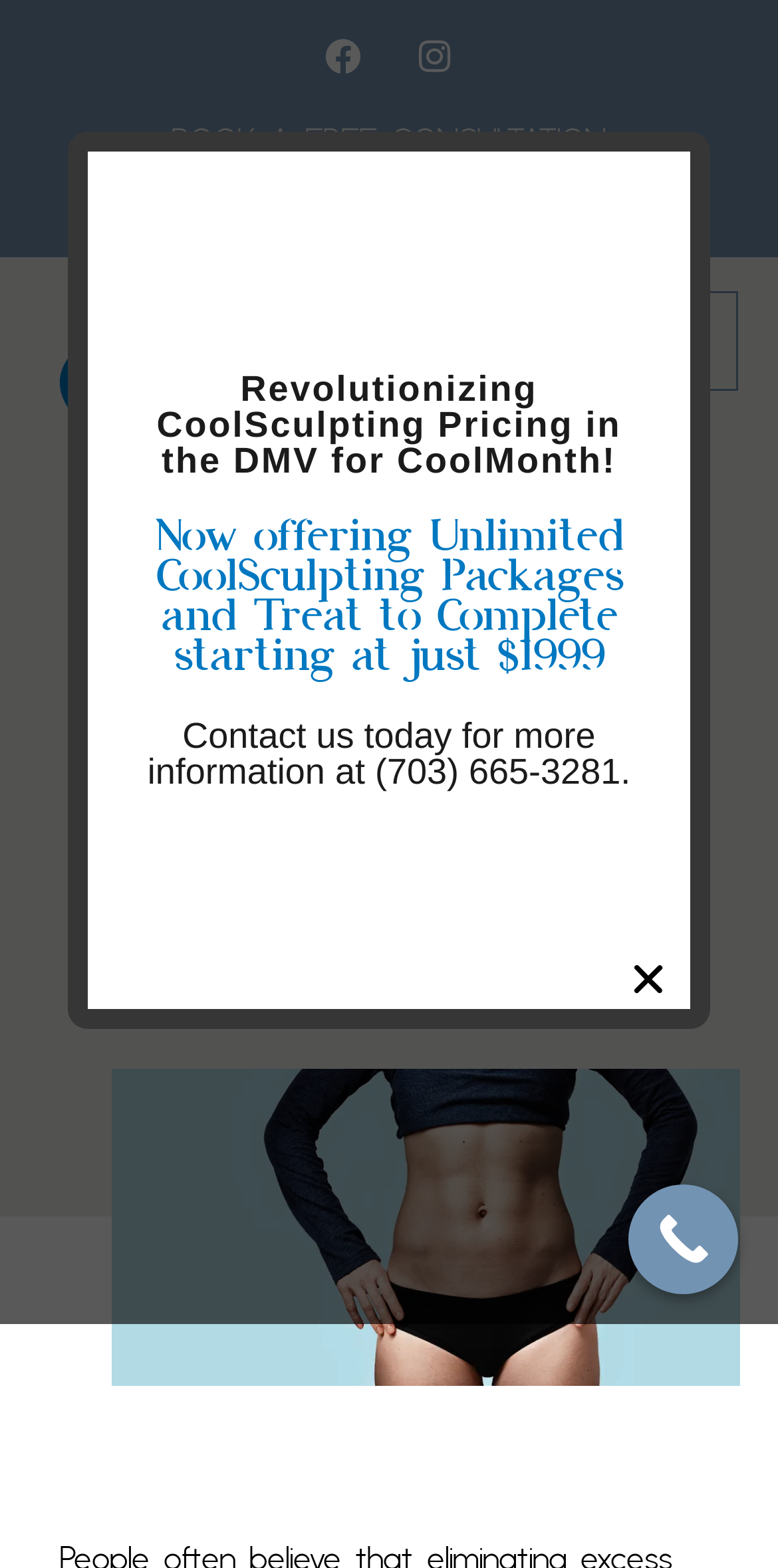Could you please study the image and provide a detailed answer to the question:
What is the date of the latest article?

I found the date by looking at the time element with the text 'January 3, 2020' and extracted the date from it.